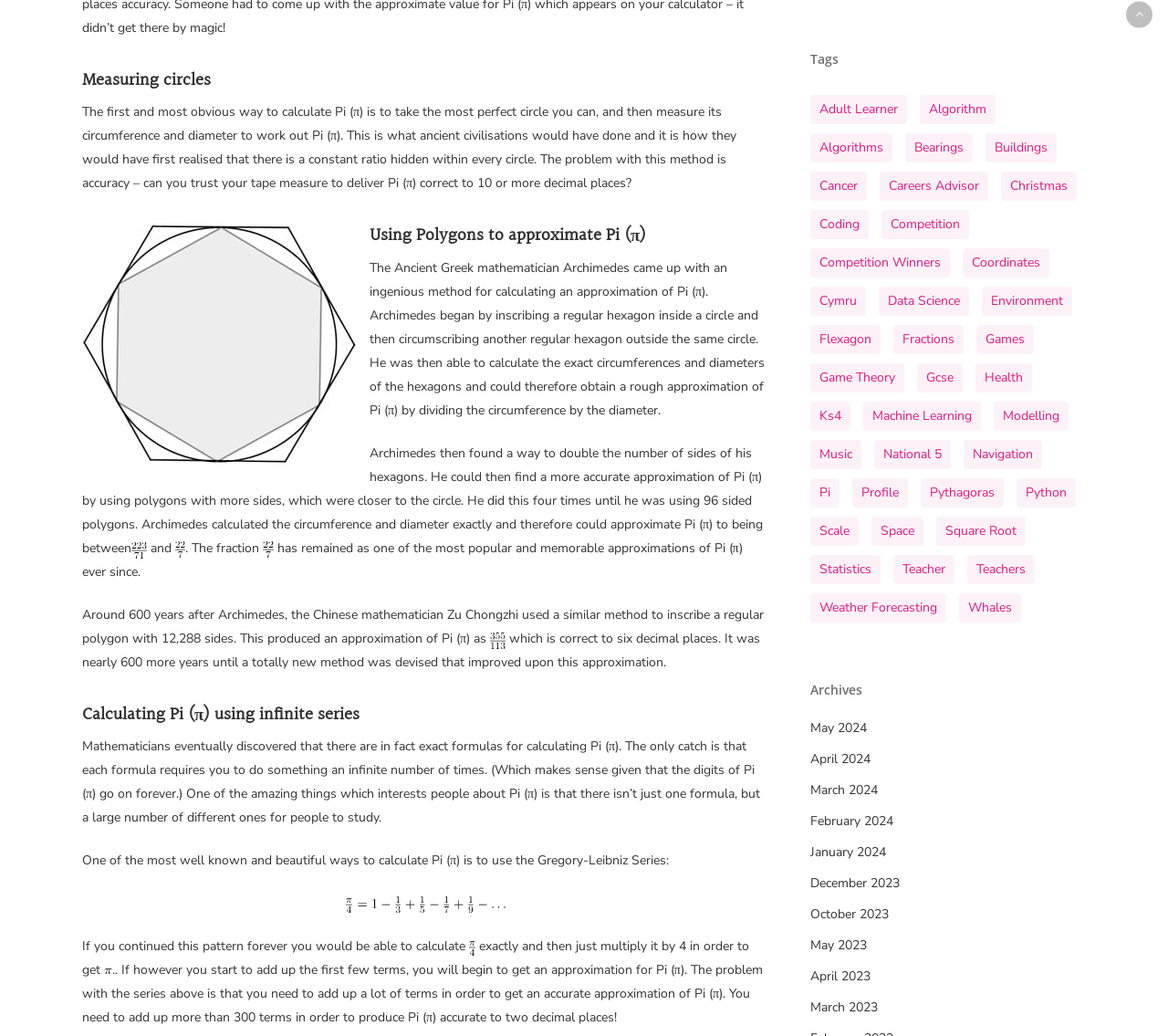Respond to the following question with a brief word or phrase:
What is the formula to calculate Pi using infinite series?

Gregory-Leibniz Series